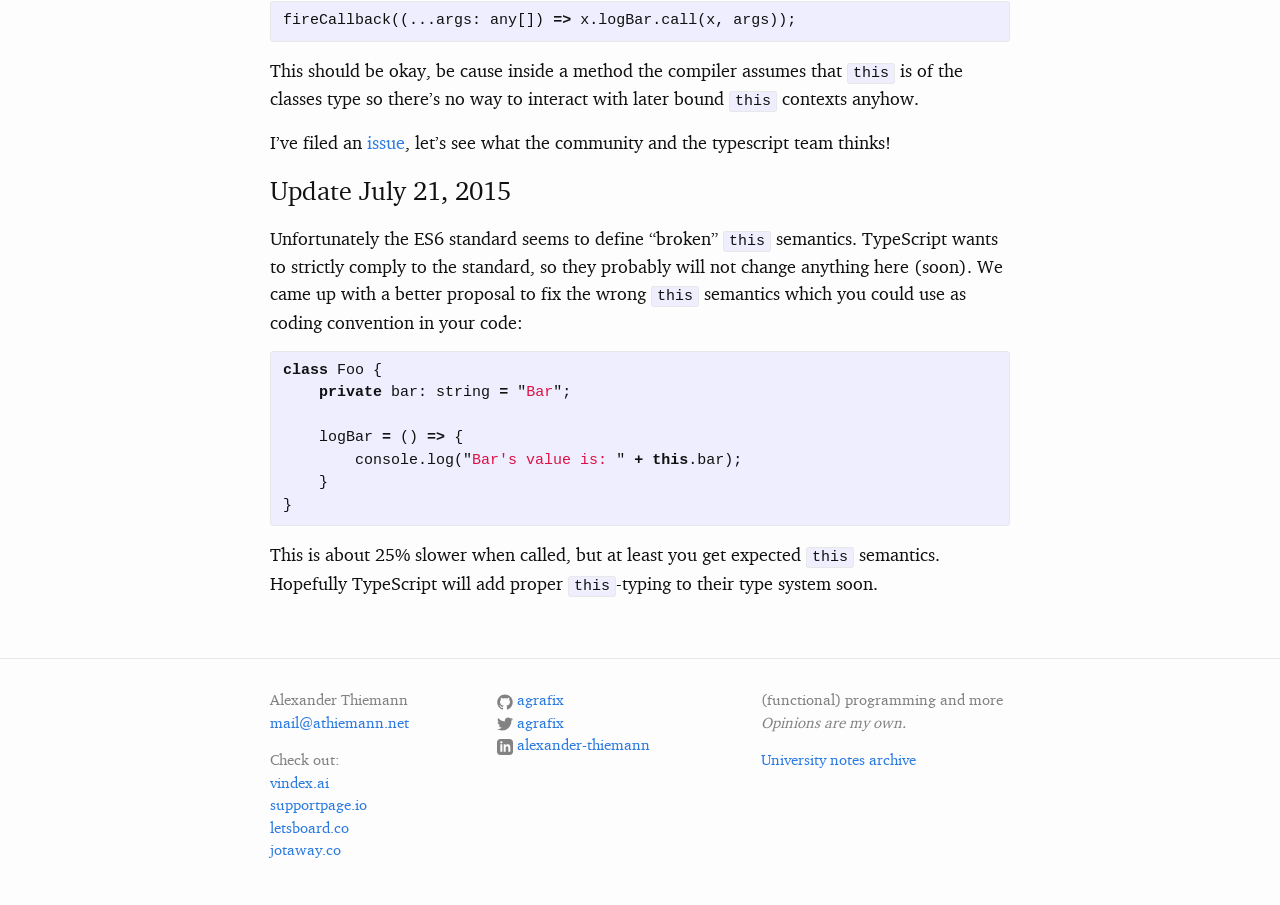What is the type of the 'bar' variable in the code snippet?
Answer the question with a single word or phrase, referring to the image.

string